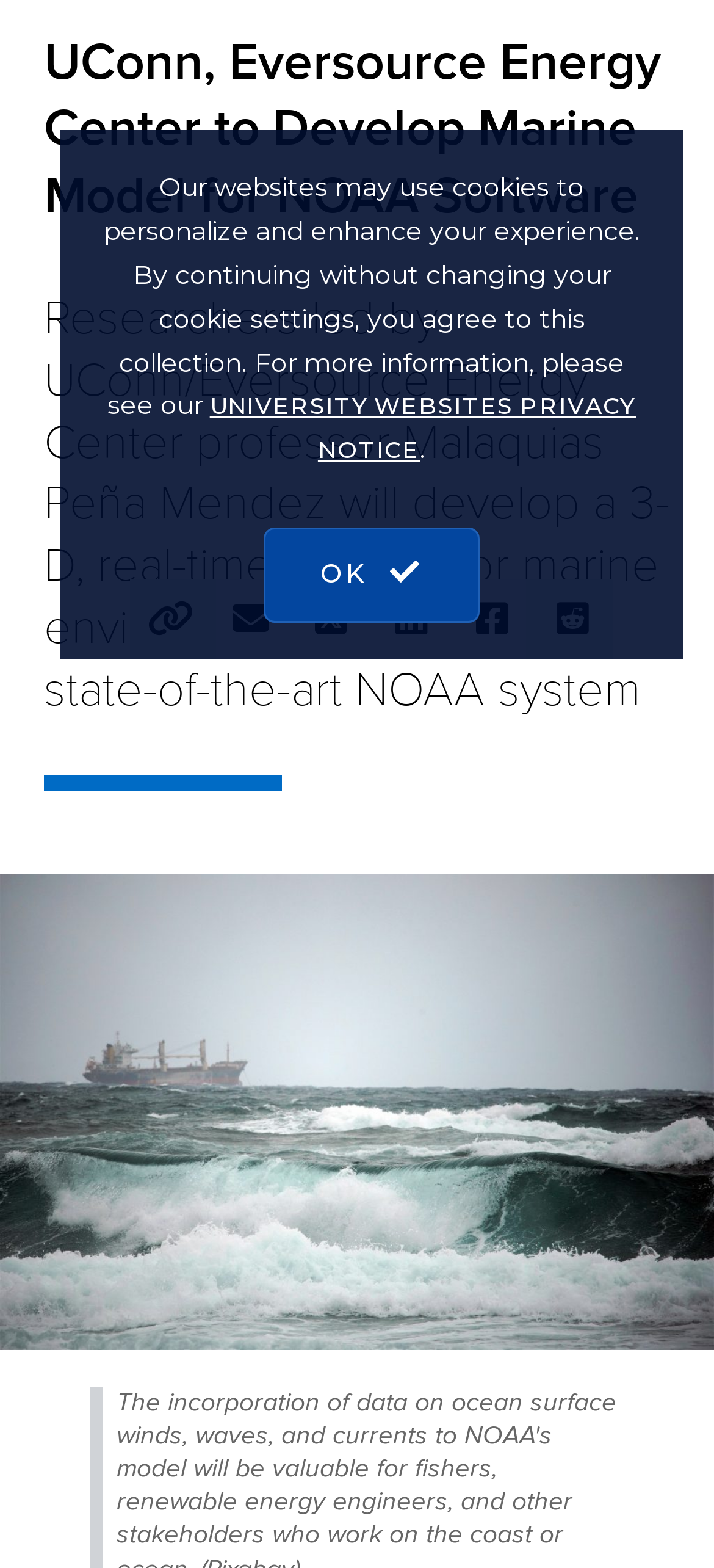Find the bounding box of the web element that fits this description: "University Websites Privacy Notice".

[0.294, 0.25, 0.891, 0.296]